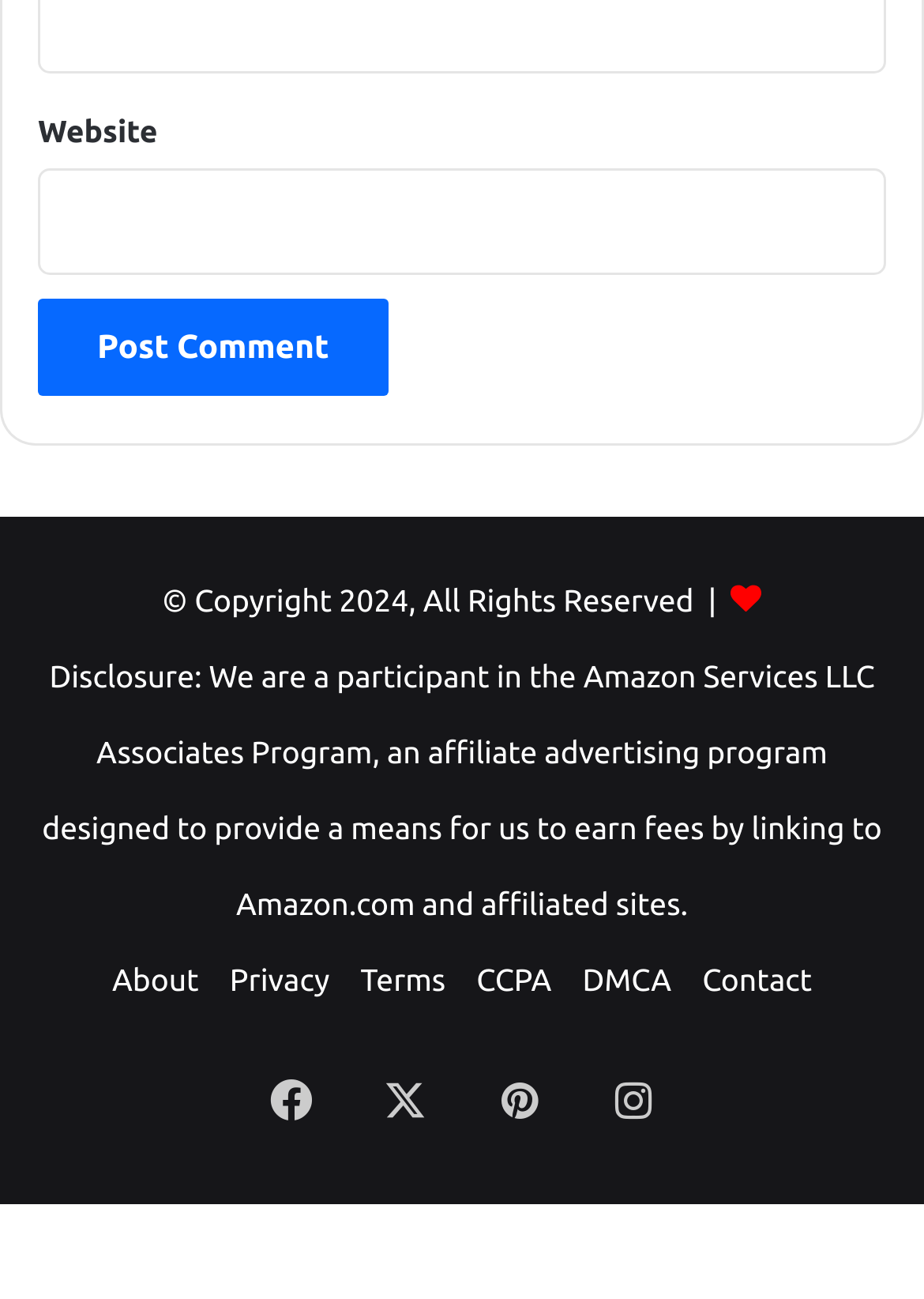Determine the bounding box coordinates for the UI element described. Format the coordinates as (top-left x, top-left y, bottom-right x, bottom-right y) and ensure all values are between 0 and 1. Element description: name="submit" value="Post Comment"

[0.041, 0.231, 0.42, 0.306]